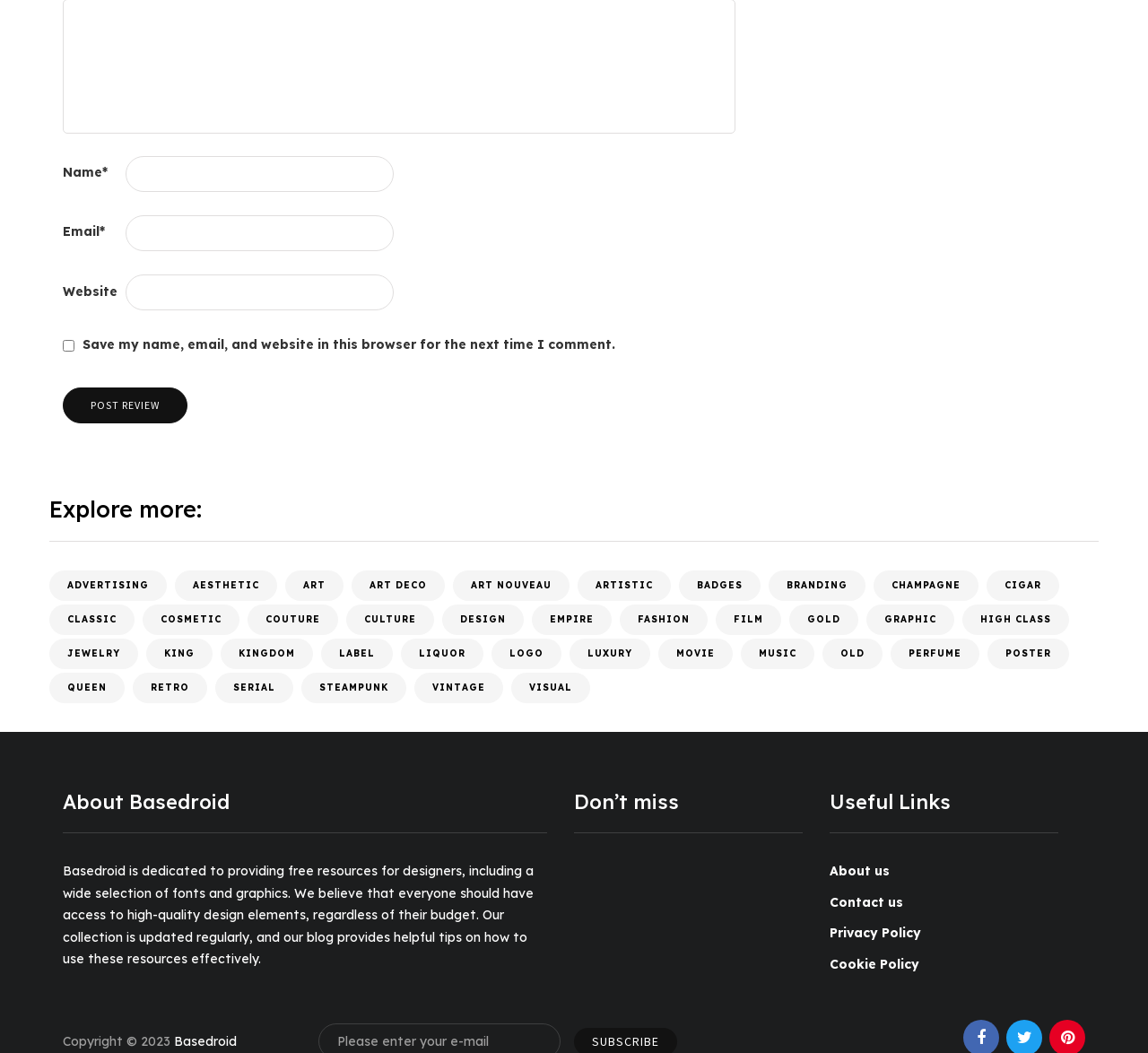Please identify the bounding box coordinates of the clickable area that will allow you to execute the instruction: "Click the newsletter button".

None